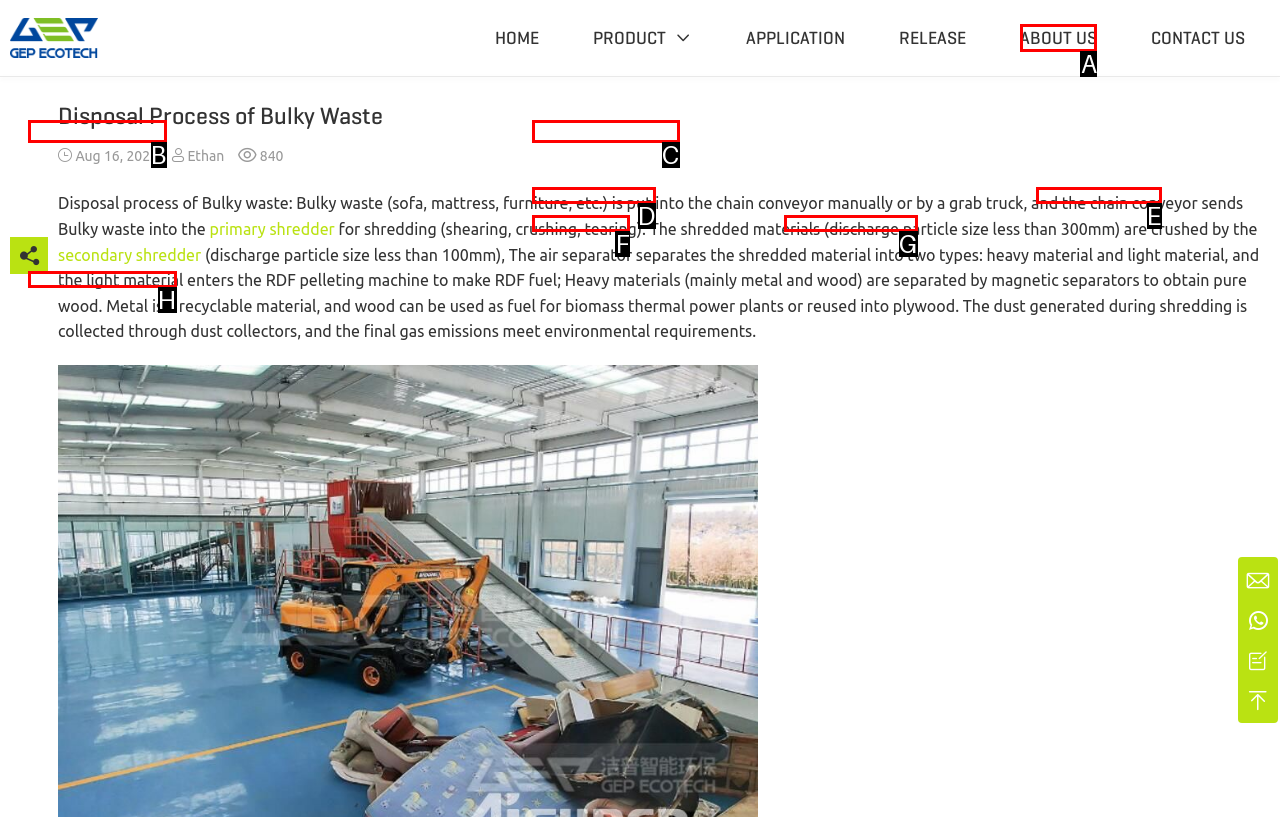Choose the HTML element to click for this instruction: View the 'Technical Program' Answer with the letter of the correct choice from the given options.

None